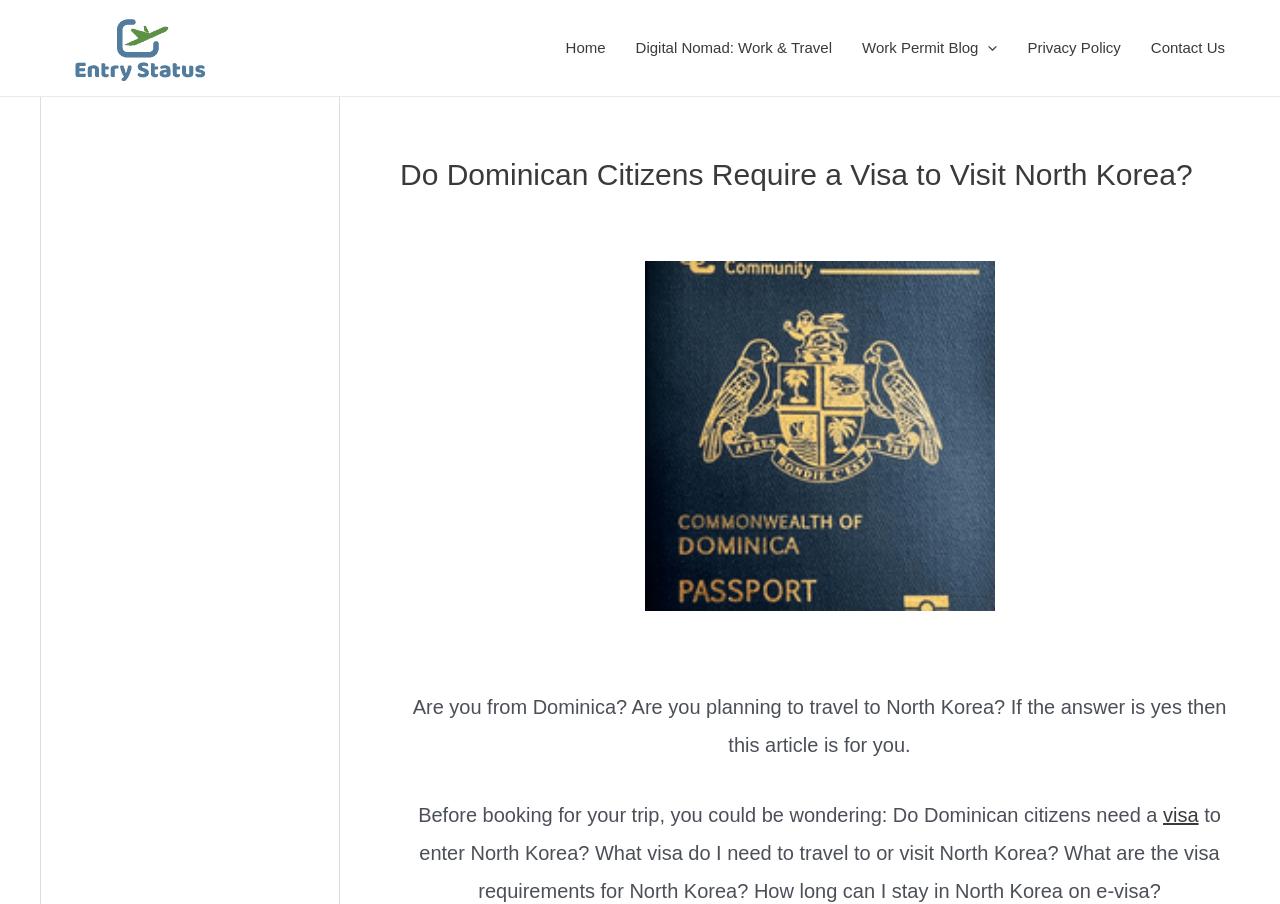Answer in one word or a short phrase: 
What is the country of origin of the passport?

Dominica